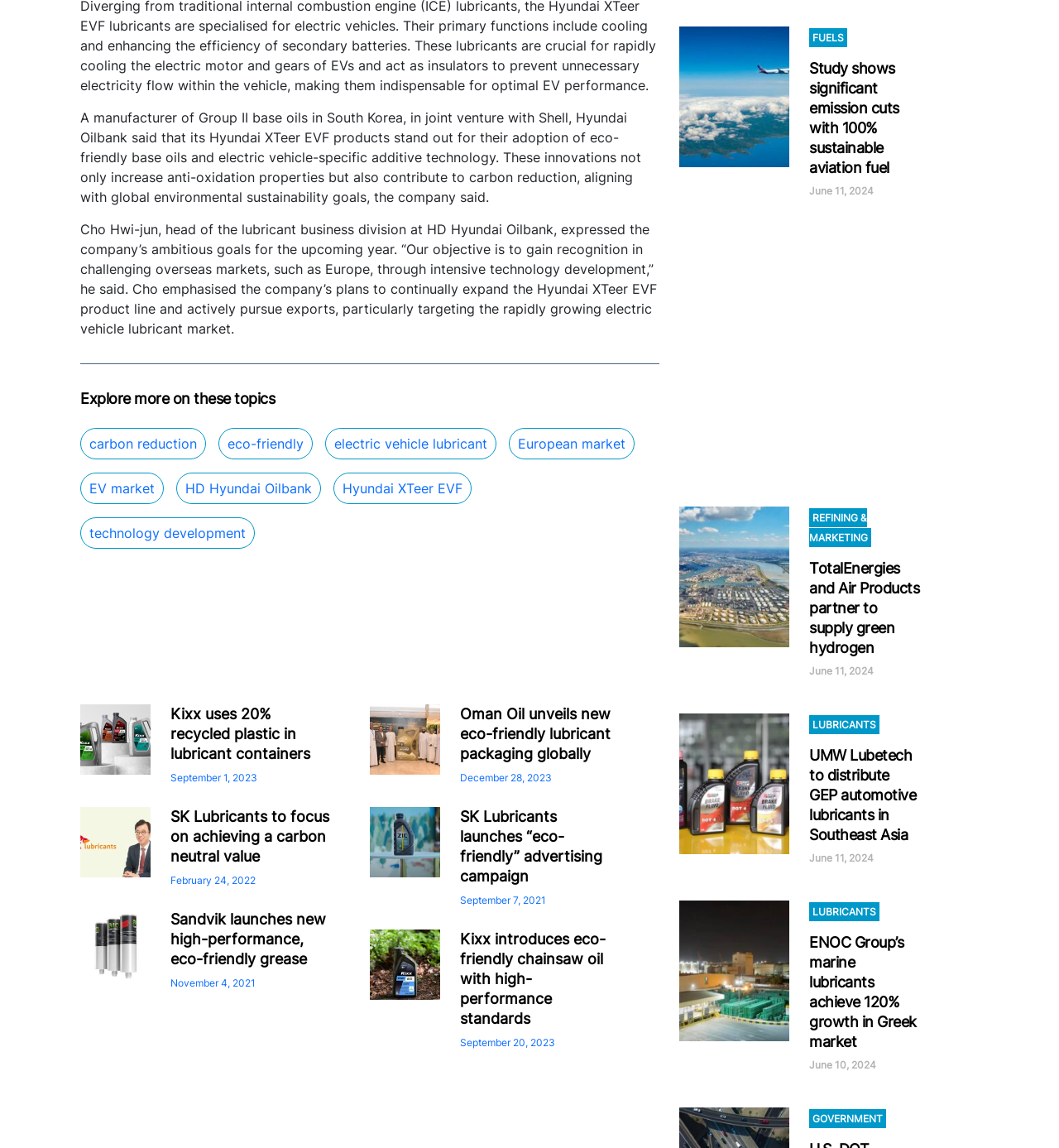What is the topic of the section with the heading 'Study shows significant emission cuts with 100% sustainable aviation fuel'?
Provide a fully detailed and comprehensive answer to the question.

The section with the heading 'Study shows significant emission cuts with 100% sustainable aviation fuel' is discussing the topic of sustainable aviation fuel and its potential to reduce emissions.